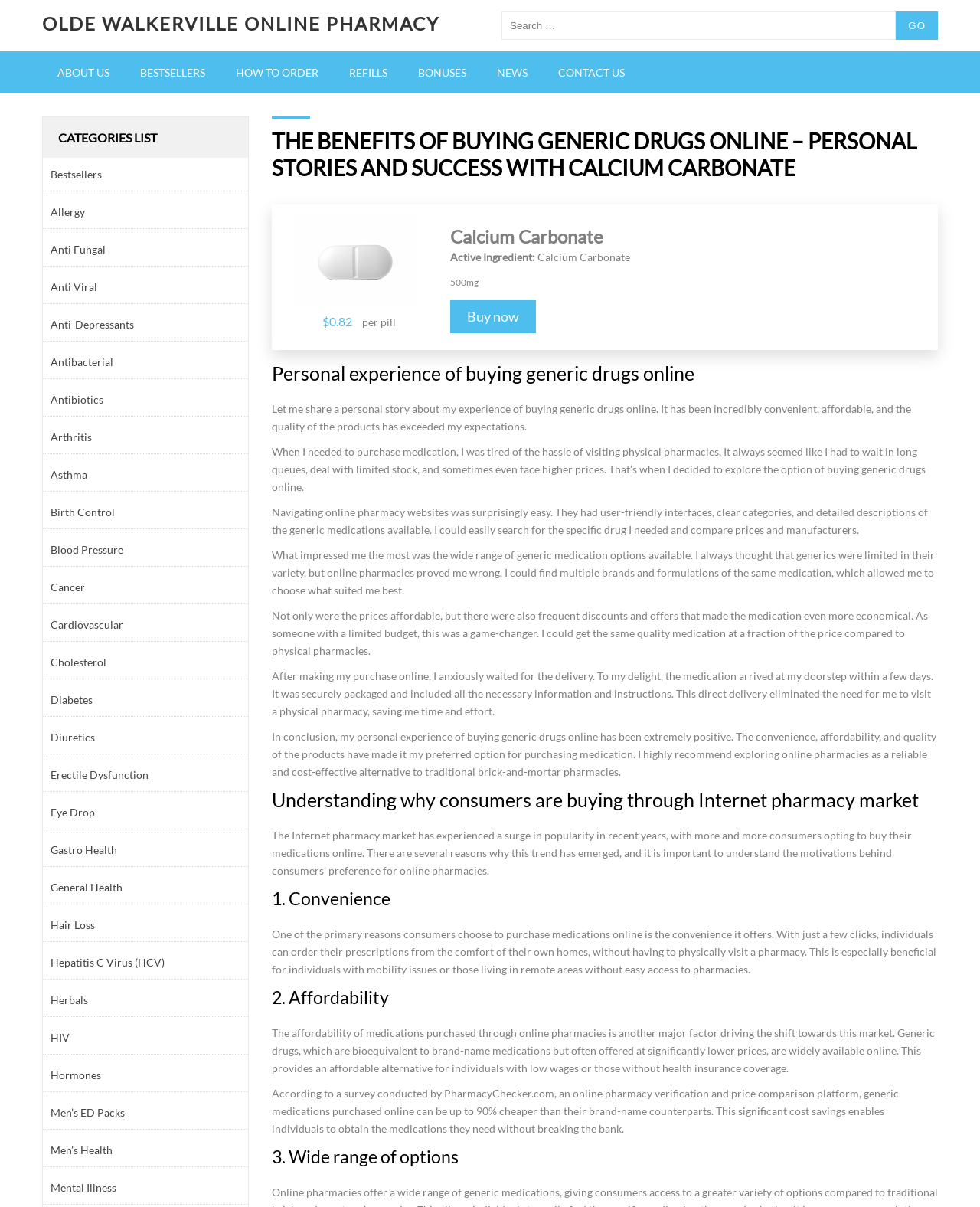Find the bounding box coordinates of the clickable area that will achieve the following instruction: "Search for a specific drug".

[0.512, 0.01, 0.914, 0.033]